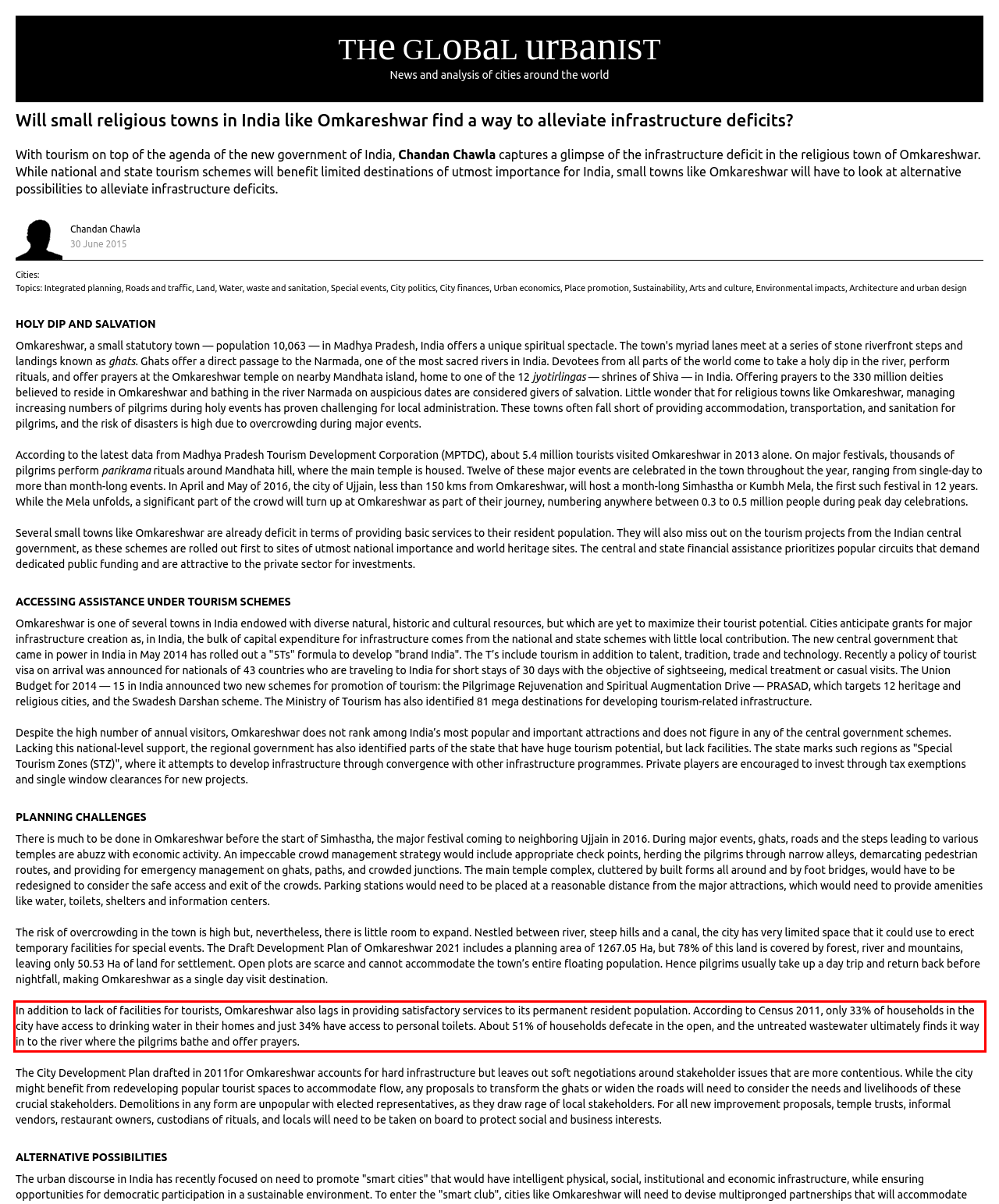Please identify the text within the red rectangular bounding box in the provided webpage screenshot.

In addition to lack of facilities for tourists, Omkareshwar also lags in providing satisfactory services to its permanent resident population. According to Census 2011, only 33% of households in the city have access to drinking water in their homes and just 34% have access to personal toilets. About 51% of households defecate in the open, and the untreated wastewater ultimately finds it way in to the river where the pilgrims bathe and offer prayers.